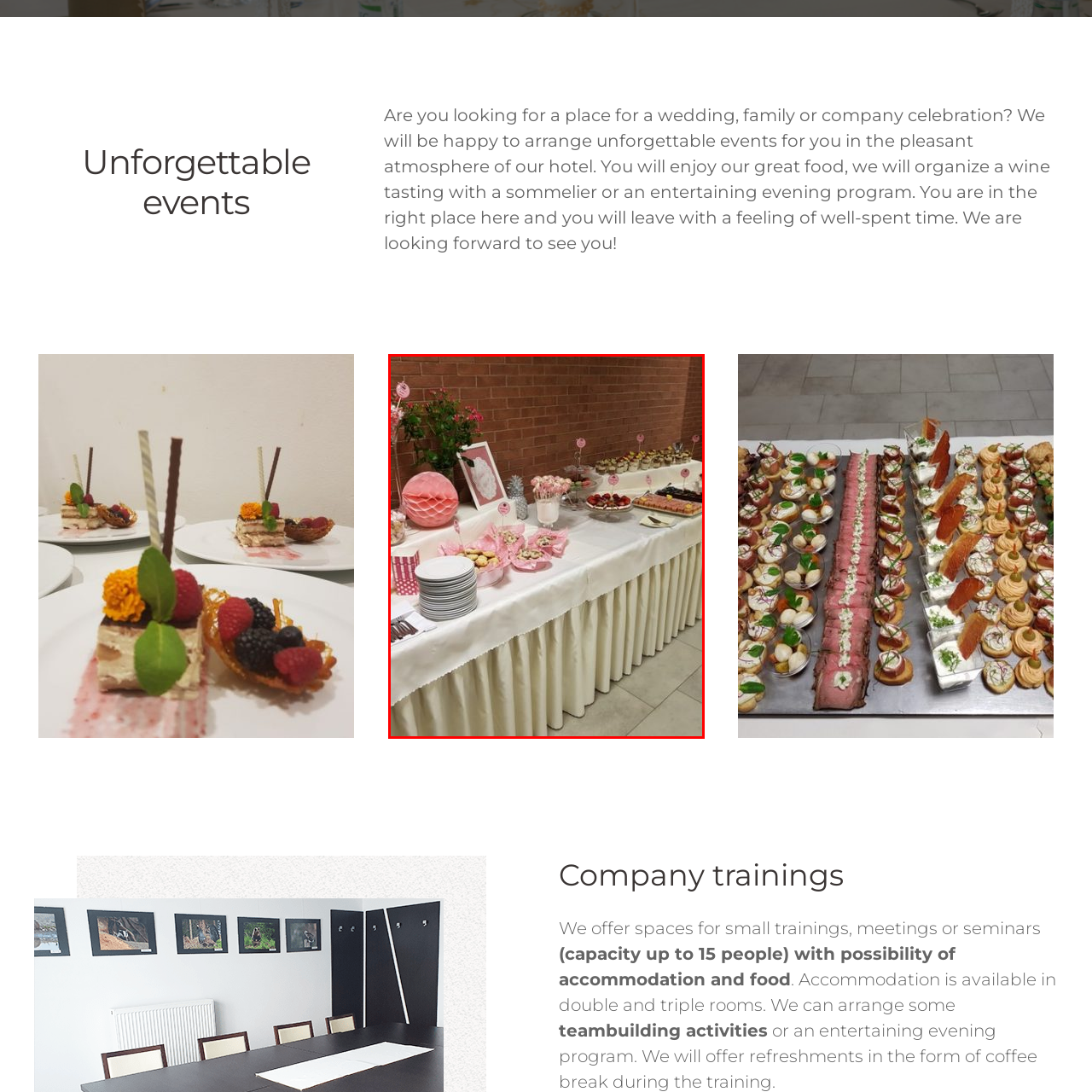What type of events is this dessert table suitable for?  
Concentrate on the image marked with the red box and respond with a detailed answer that is fully based on the content of the image.

According to the caption, this elegantly arranged dessert table is perfect for special occasions such as weddings, family gatherings, or corporate events.